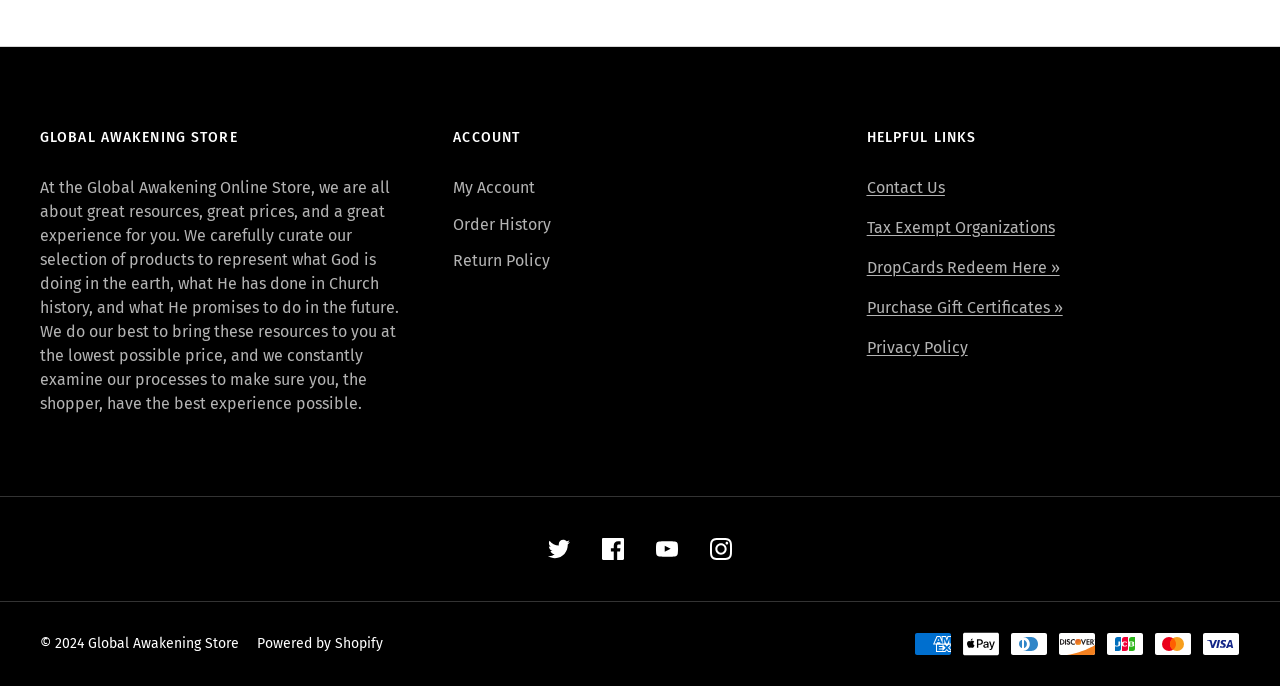How can I contact the store?
We need a detailed and exhaustive answer to the question. Please elaborate.

The 'Contact Us' link can be found under the 'HELPFUL LINKS' heading, which provides a way for customers to get in touch with the store.